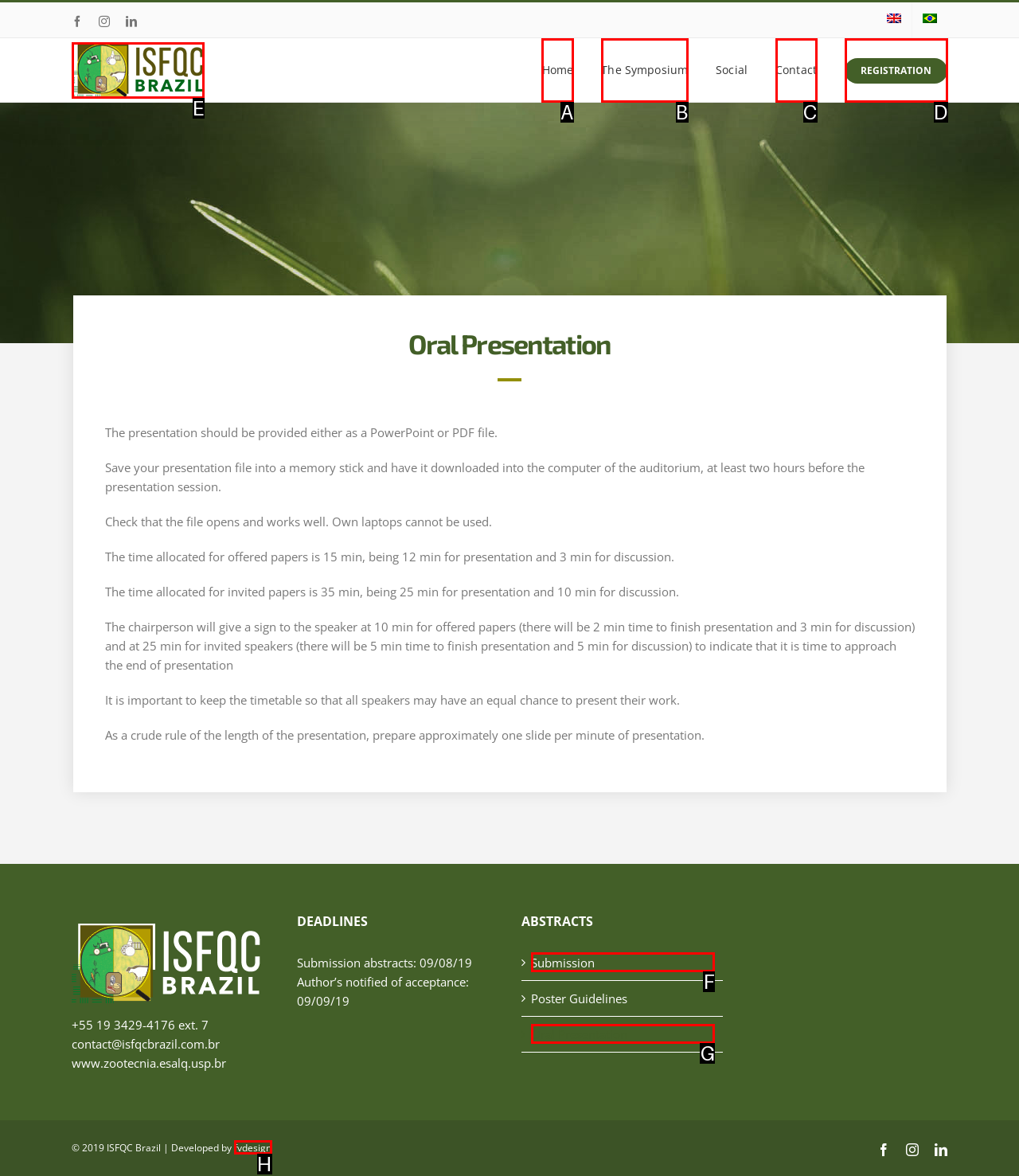Choose the HTML element that corresponds to the description: alt="ISFQC Brazil Logo"
Provide the answer by selecting the letter from the given choices.

E